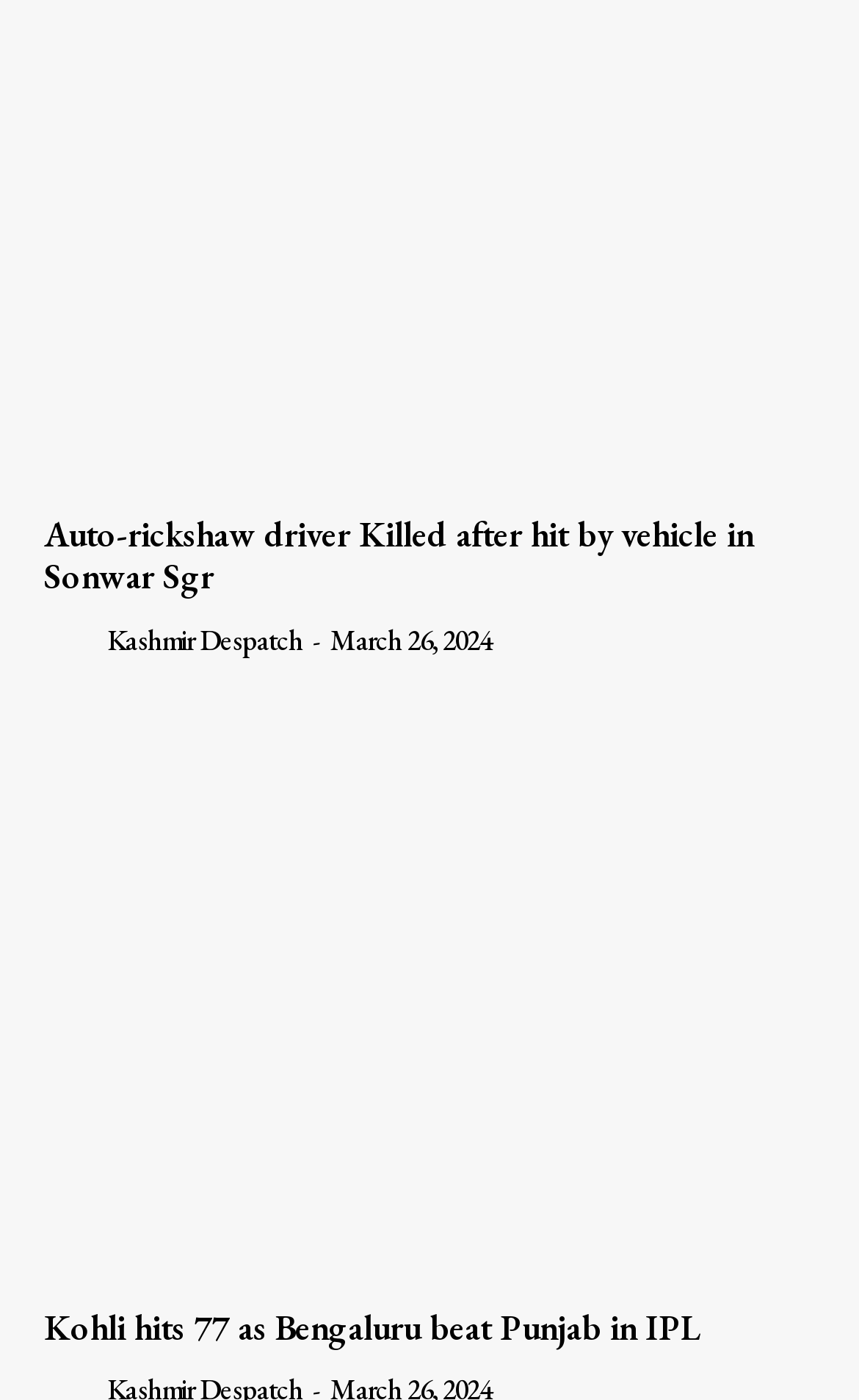Pinpoint the bounding box coordinates of the element that must be clicked to accomplish the following instruction: "Go to BROOKLYN BUZZ page". The coordinates should be in the format of four float numbers between 0 and 1, i.e., [left, top, right, bottom].

None